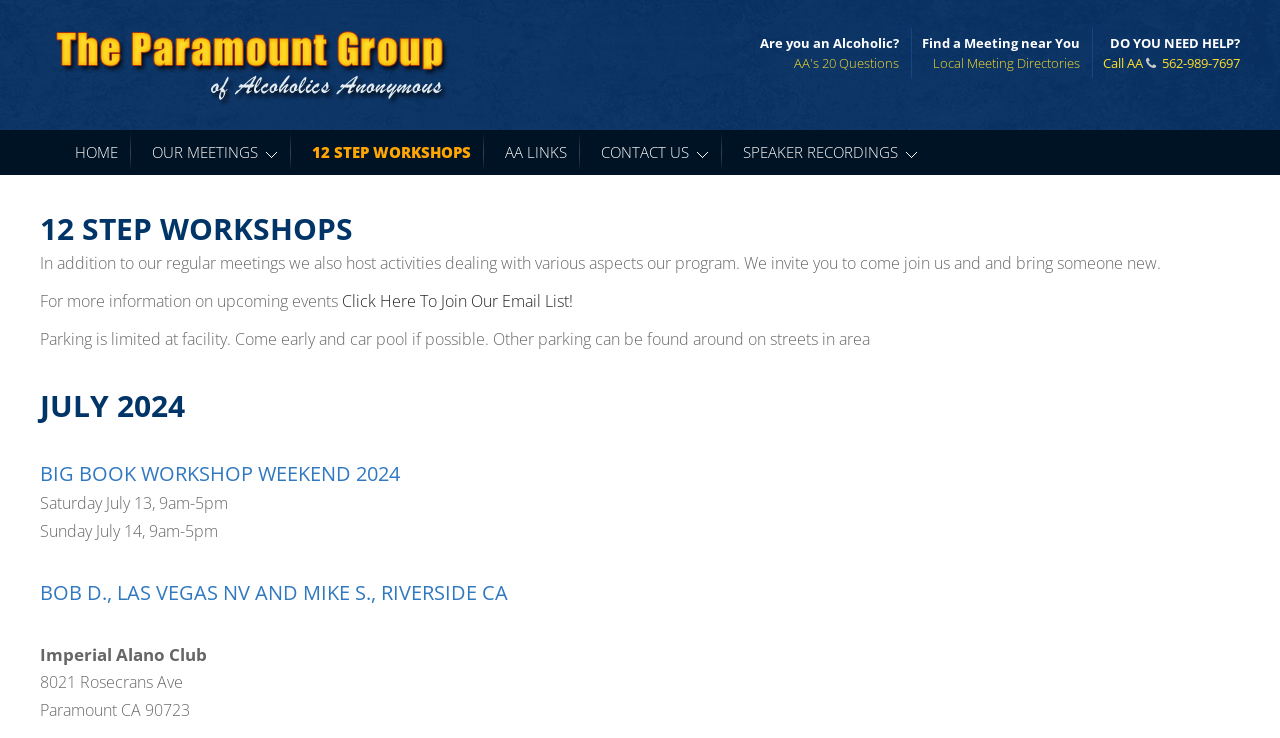Locate the bounding box coordinates of the area you need to click to fulfill this instruction: 'Find a meeting near you'. The coordinates must be in the form of four float numbers ranging from 0 to 1: [left, top, right, bottom].

[0.729, 0.073, 0.844, 0.098]